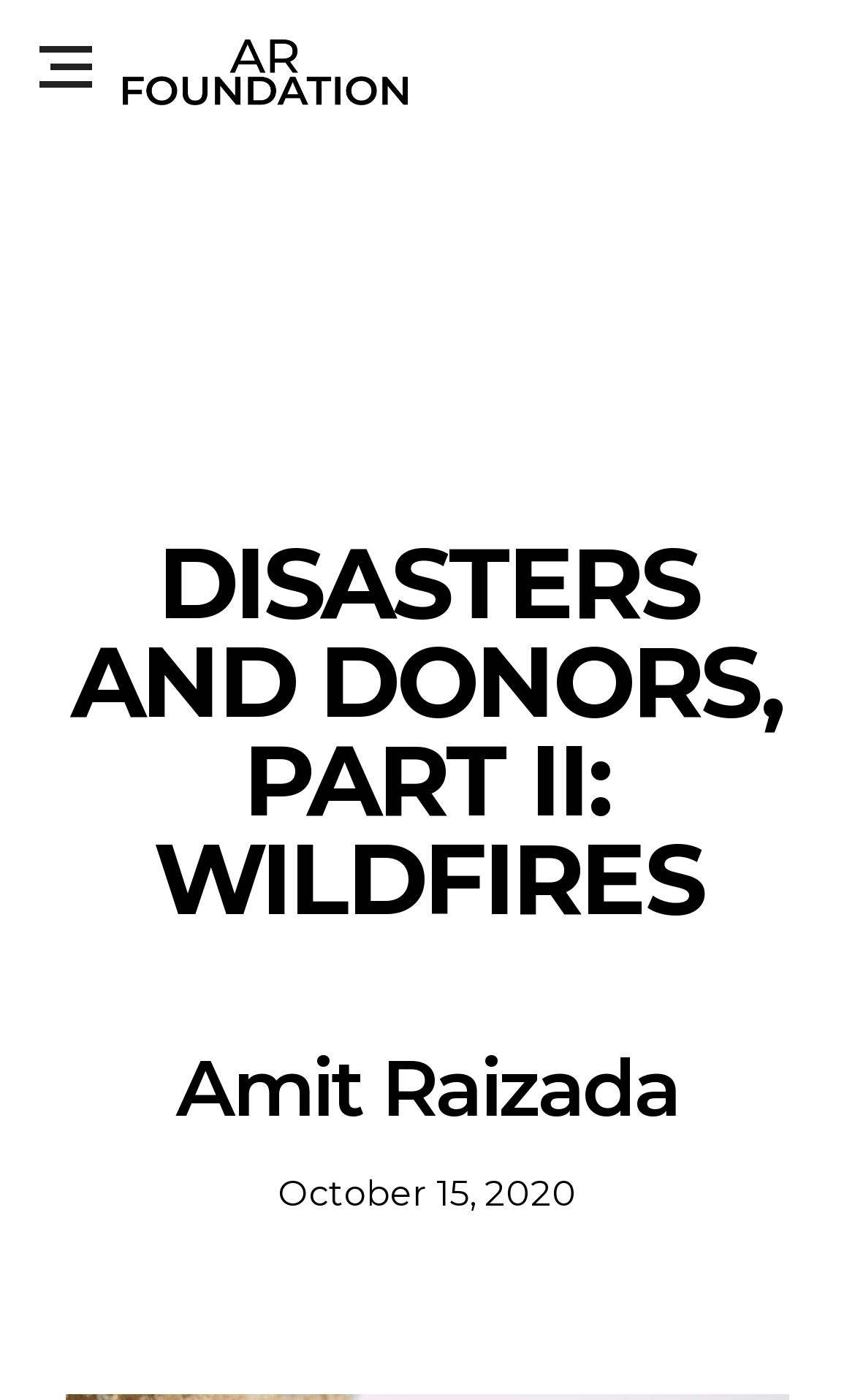What is the foundation mentioned on the page?
From the details in the image, provide a complete and detailed answer to the question.

I determined the foundation mentioned on the page by examining the root element of the page, which contains the text 'Disasters and Donors, Part II: Wildfires | The Amit Raizada Foundation'.